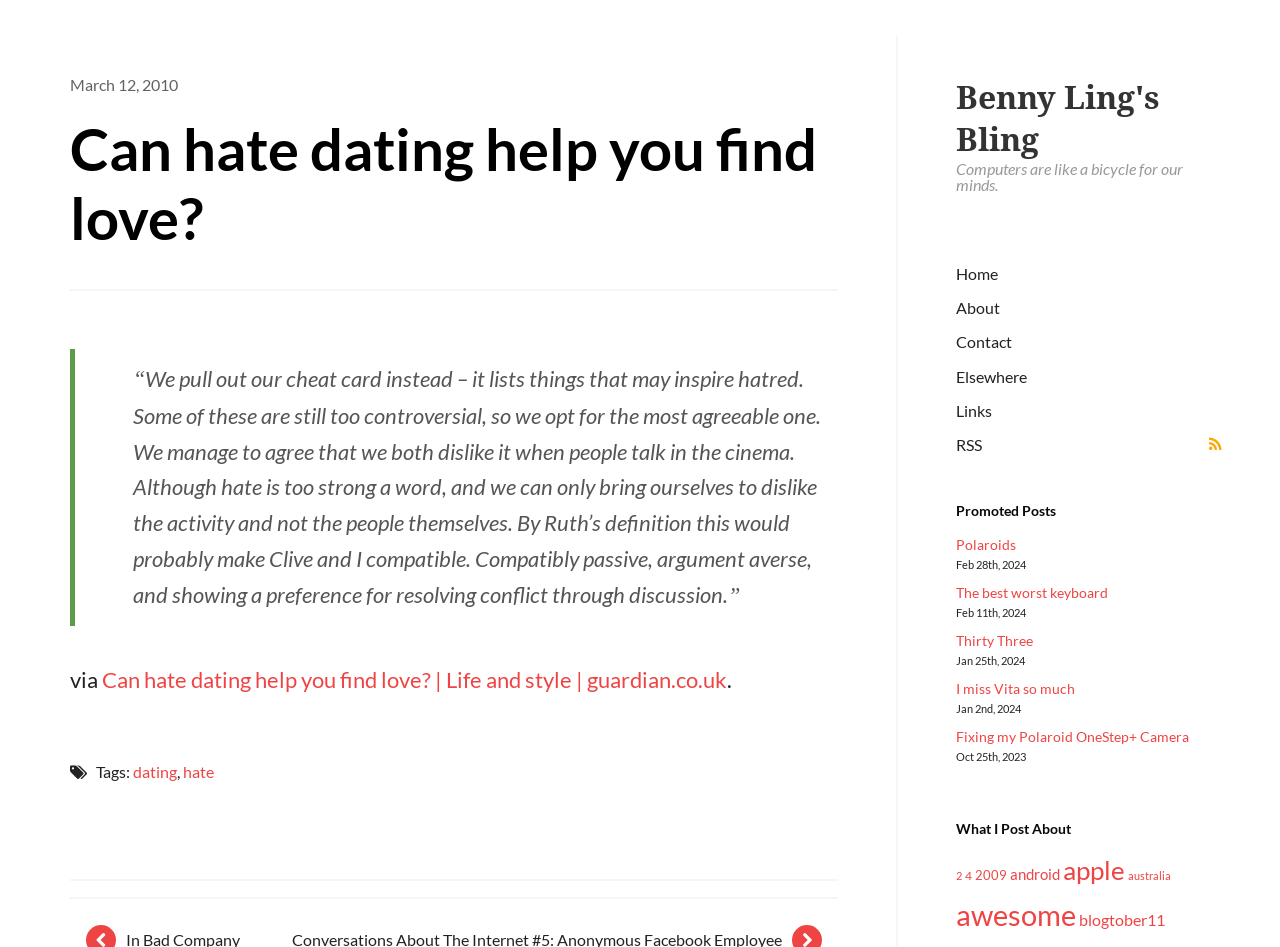Please determine the bounding box coordinates of the area that needs to be clicked to complete this task: 'Visit the 'About' page'. The coordinates must be four float numbers between 0 and 1, formatted as [left, top, right, bottom].

[0.747, 0.312, 0.955, 0.339]